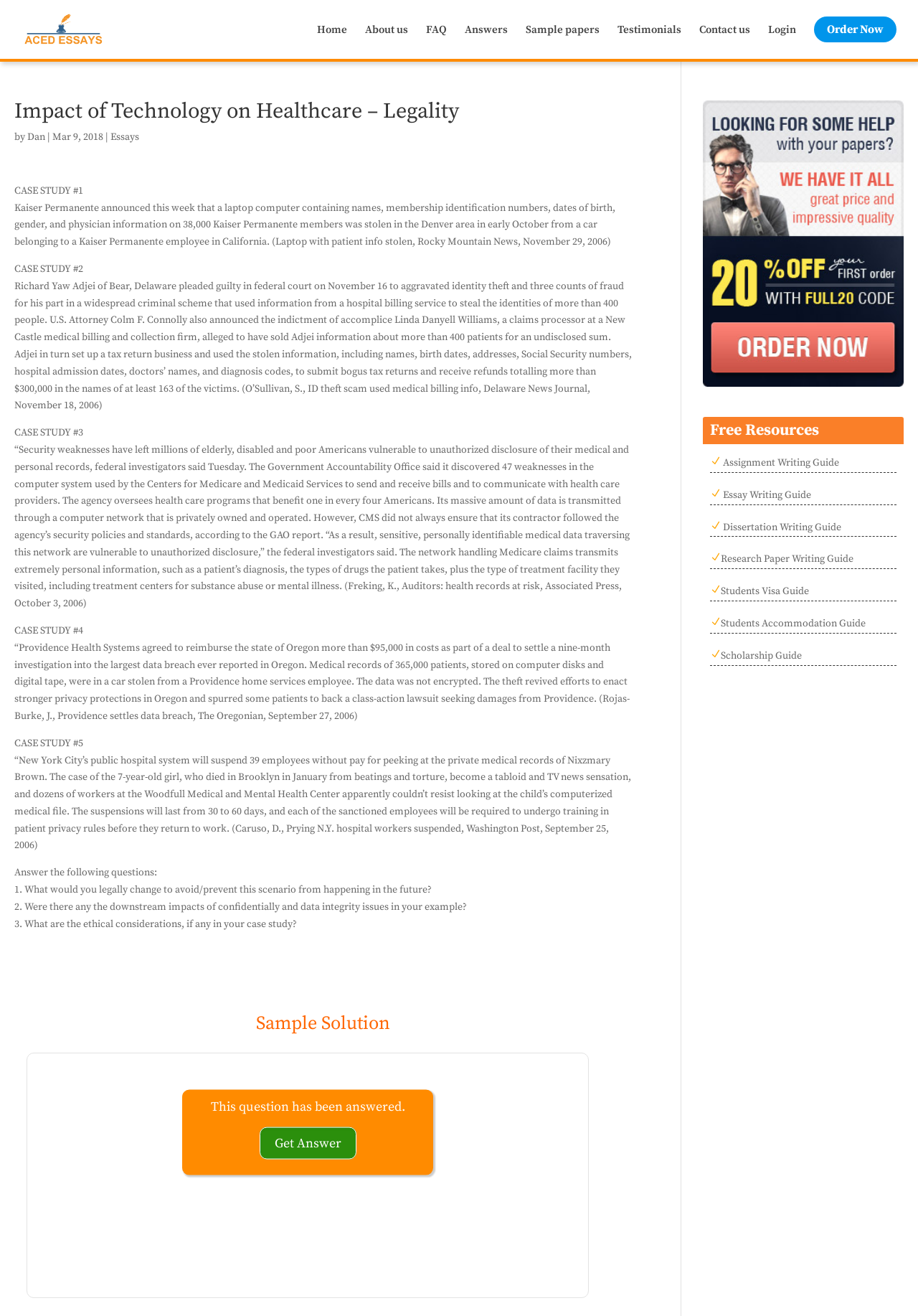Highlight the bounding box of the UI element that corresponds to this description: "Dissertation Writing Guide".

[0.785, 0.396, 0.916, 0.405]